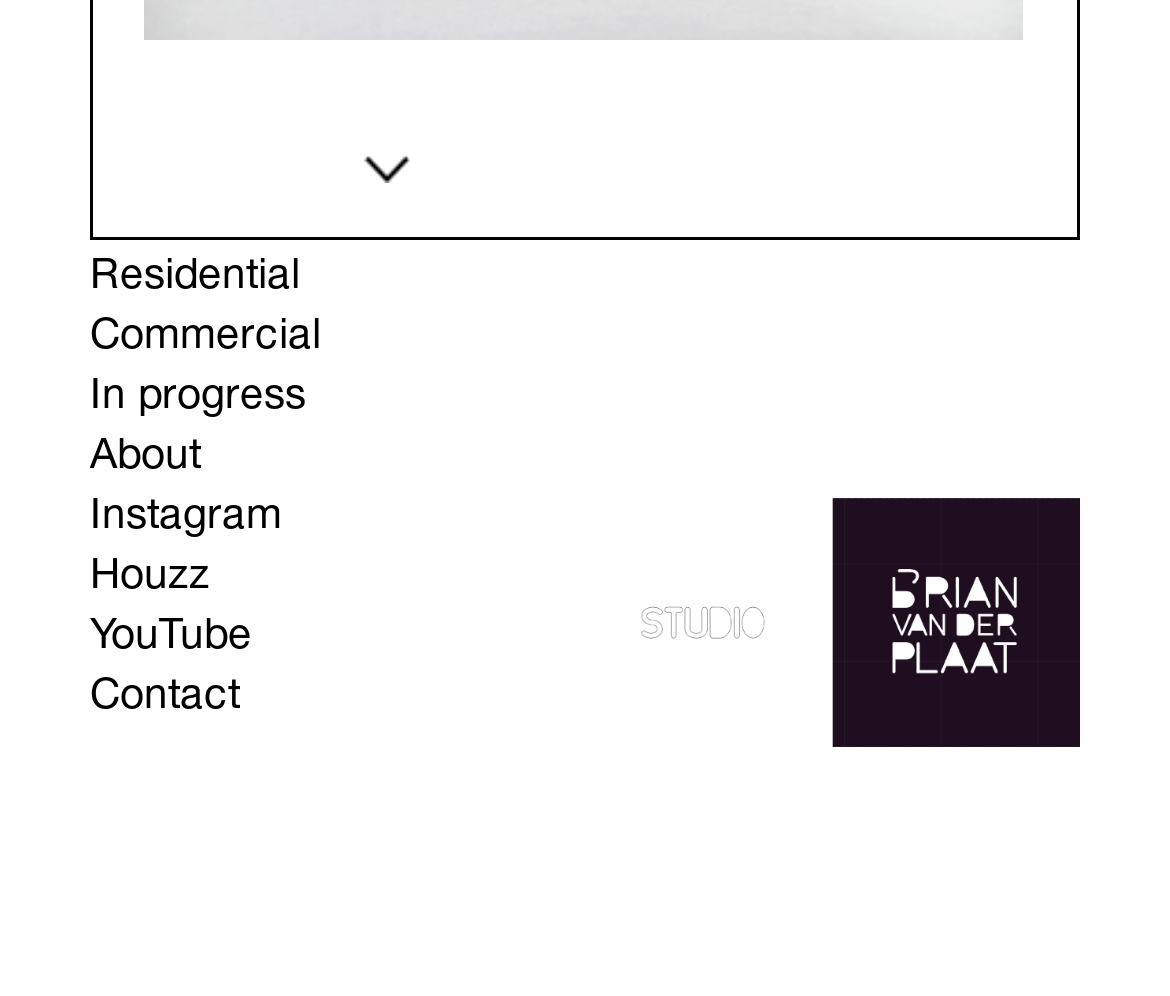Determine the bounding box for the HTML element described here: "In progress". The coordinates should be given as [left, top, right, bottom] with each number being a float between 0 and 1.

[0.077, 0.37, 0.333, 0.431]